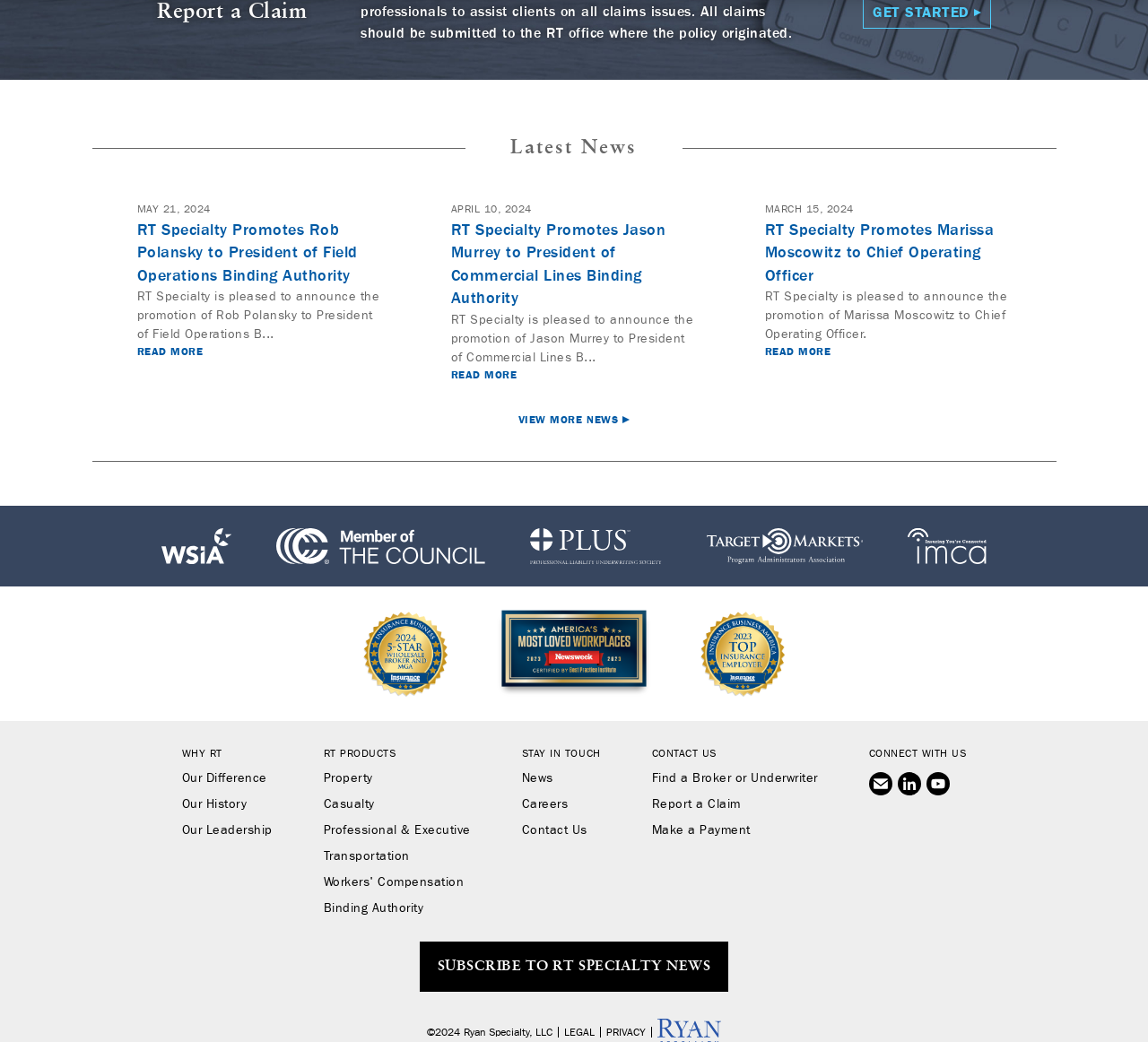Predict the bounding box coordinates of the area that should be clicked to accomplish the following instruction: "View more news". The bounding box coordinates should consist of four float numbers between 0 and 1, i.e., [left, top, right, bottom].

[0.08, 0.368, 0.92, 0.379]